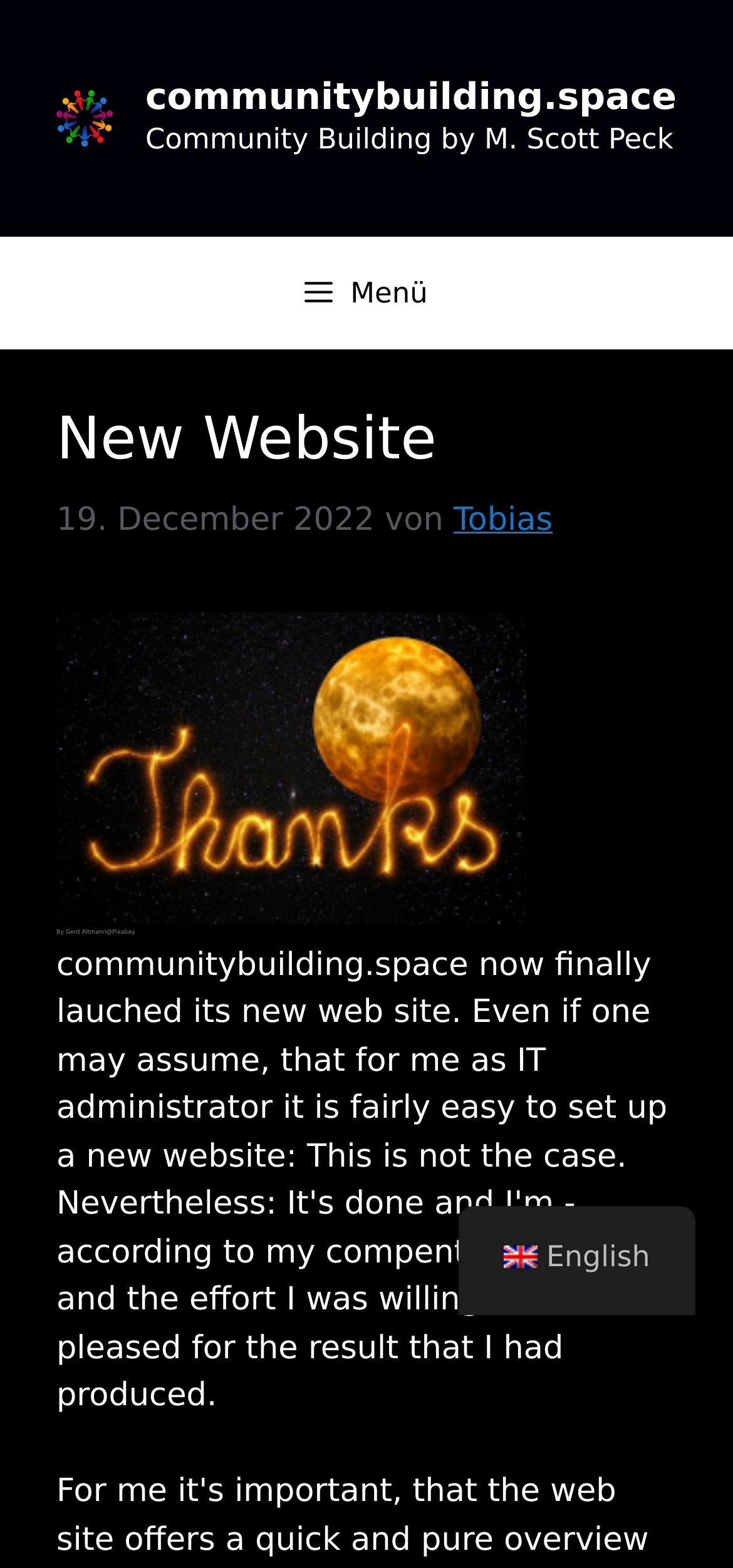Predict the bounding box for the UI component with the following description: "Tobias".

[0.619, 0.32, 0.754, 0.344]